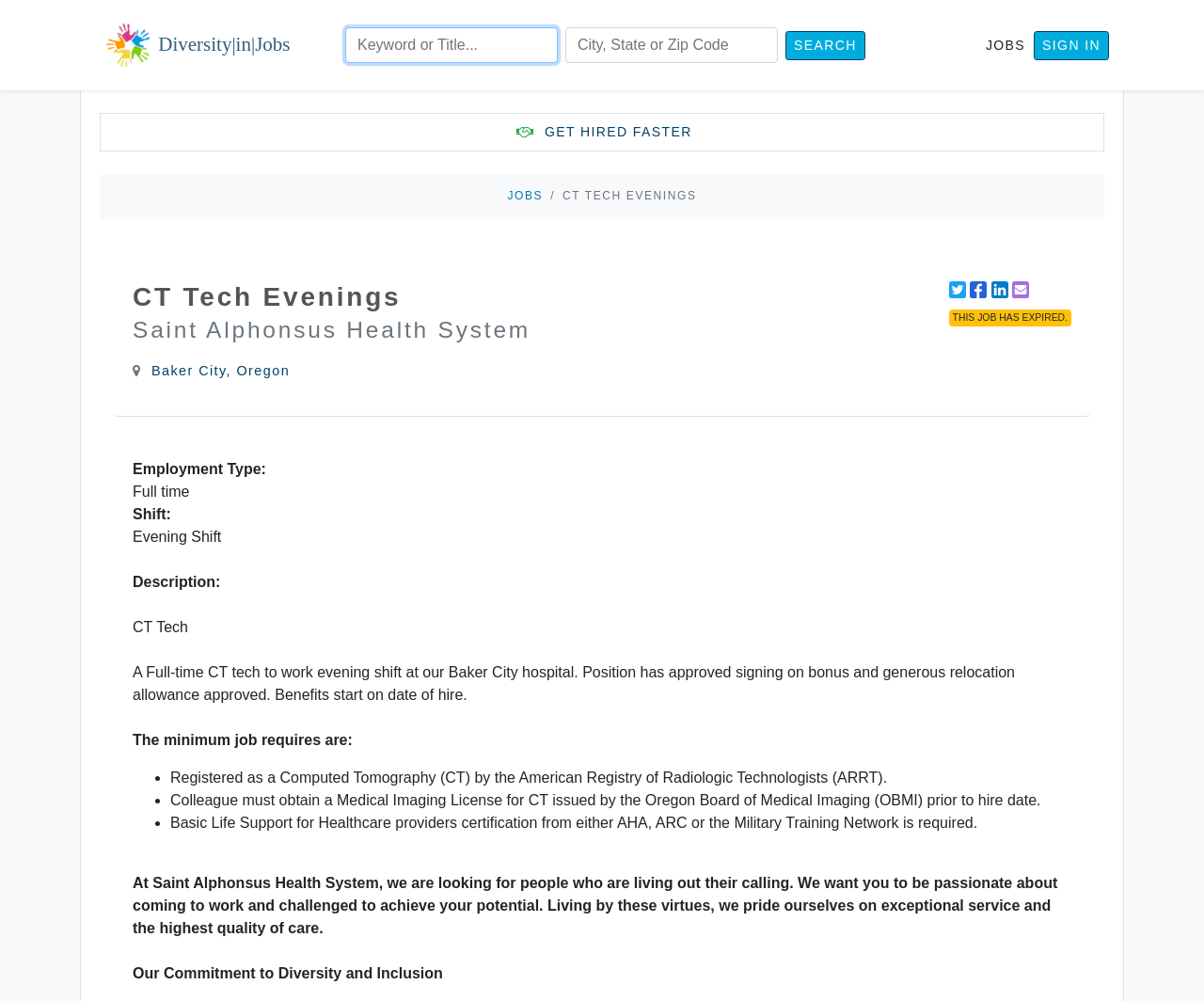Given the element description: "Baker City, Oregon", predict the bounding box coordinates of this UI element. The coordinates must be four float numbers between 0 and 1, given as [left, top, right, bottom].

[0.126, 0.363, 0.241, 0.378]